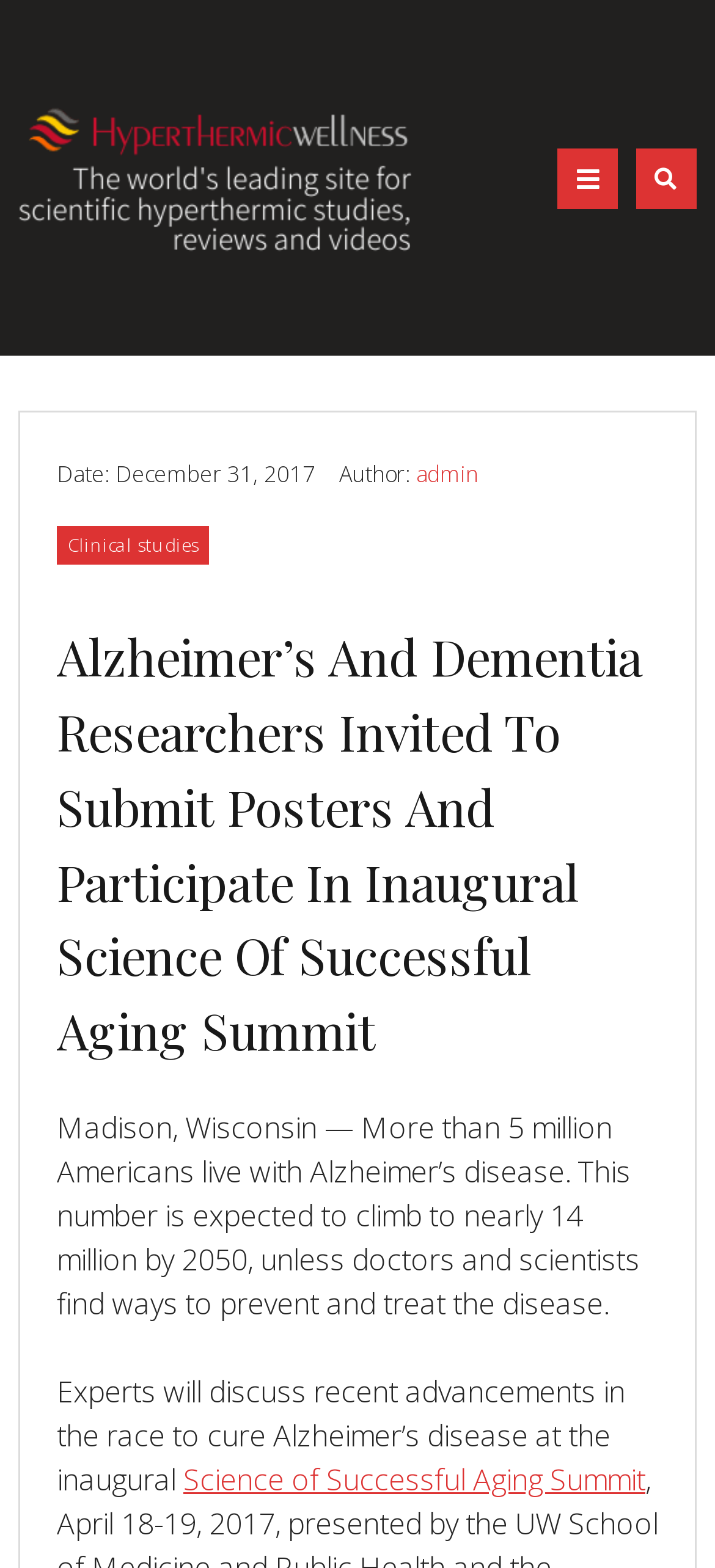What is the date of the article?
Please use the image to provide an in-depth answer to the question.

I found the date of the article by looking at the 'Date:' label and its corresponding value, which is 'December 31, 2017'.